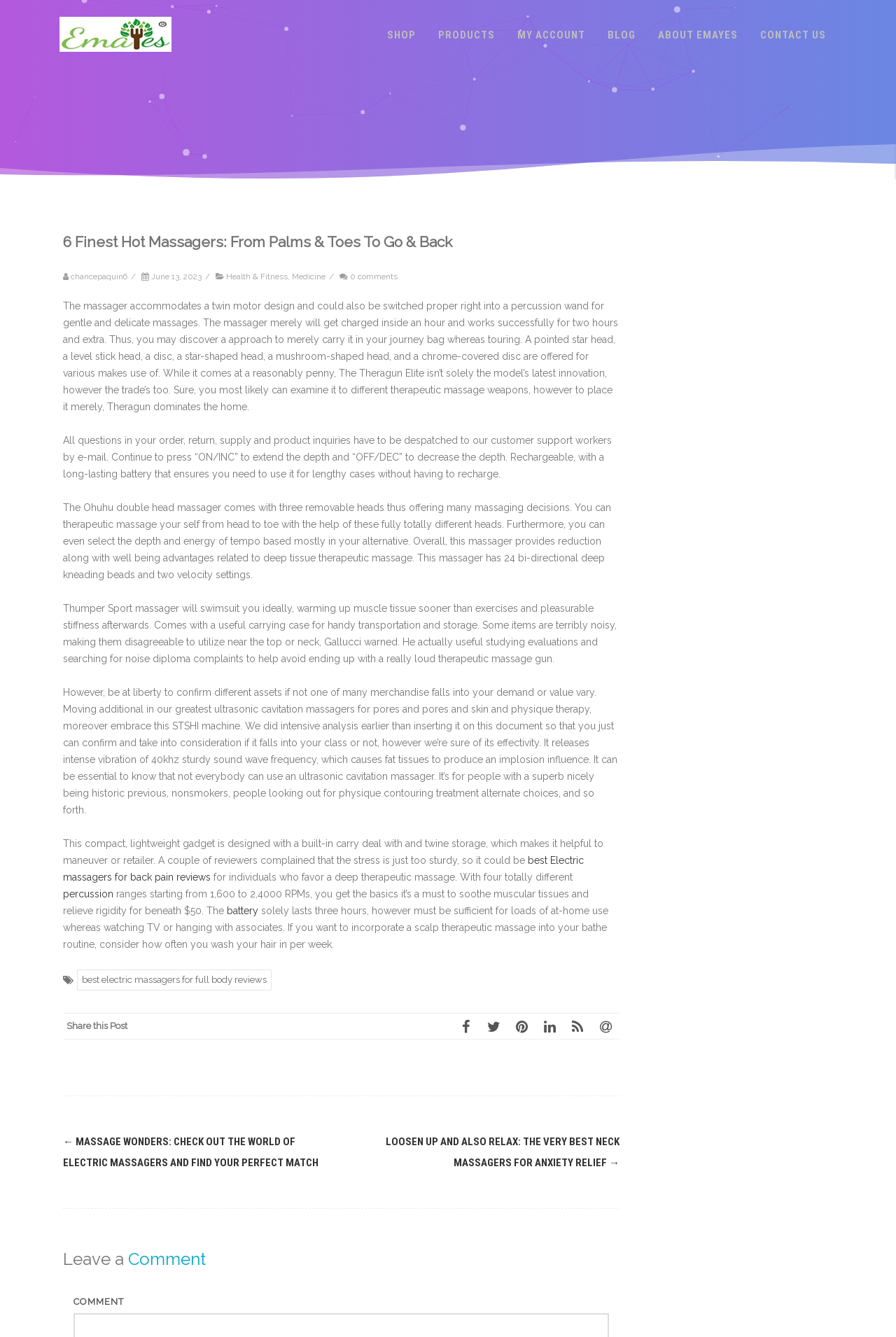Please determine the bounding box coordinates of the clickable area required to carry out the following instruction: "Read the article about the Theragun Elite massager". The coordinates must be four float numbers between 0 and 1, represented as [left, top, right, bottom].

[0.07, 0.225, 0.69, 0.308]